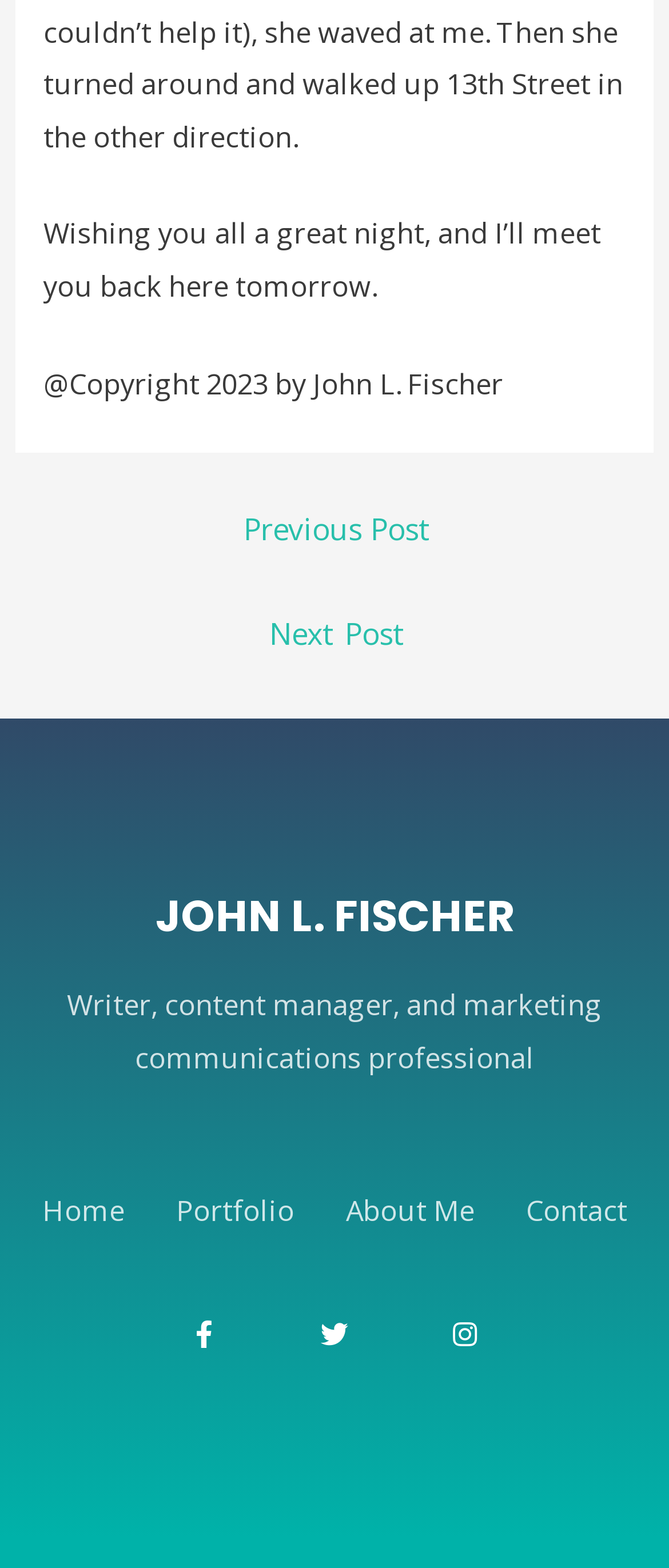Please use the details from the image to answer the following question comprehensively:
What is the name of the author?

I found the answer by looking at the heading element with the bounding box coordinates [0.0, 0.568, 1.0, 0.603], which displays the author's name.